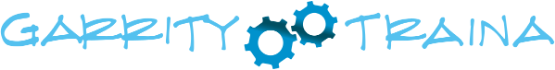Give a thorough and detailed caption for the image.

The image features the logo for "Garrity Traina," a law firm specializing in legal matters. The design prominently displays the firm's name in a playful blue font, accompanied by two stylized gears, suggesting a focus on mechanics or systems that may relate to legal processes. This visual identity reflects the firm's dynamic approach to legal services, symbolizing teamwork and efficiency. The logo is placed at the top of the webpage, enhancing brand visibility and accessibility for those seeking information about legal separation and related services in Oregon.